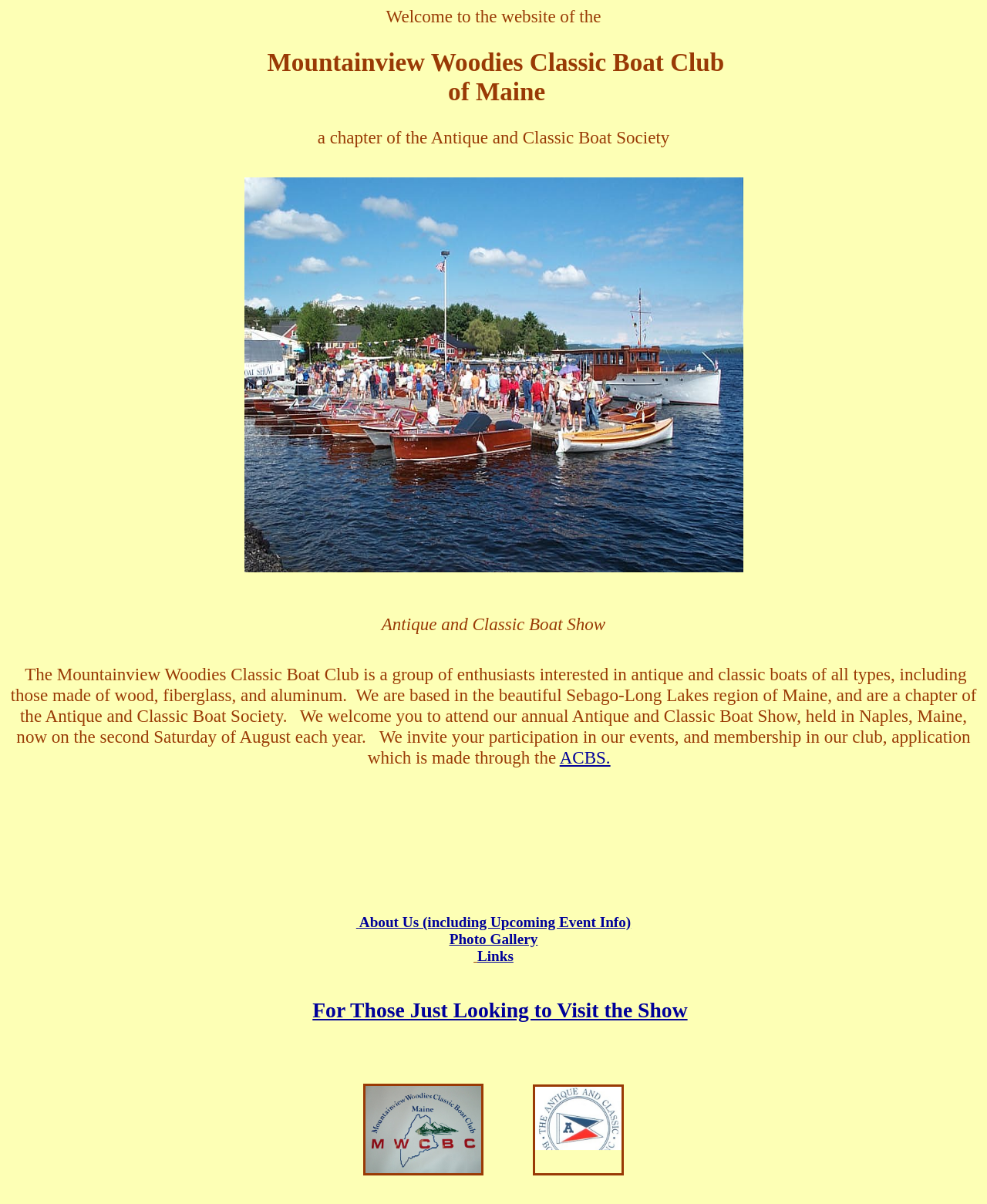What type of boats are of interest to the club?
Using the image as a reference, answer the question in detail.

The static text element 'The Mountainview Woodies Classic Boat Club is a group of enthusiasts interested in antique and classic boats of all types...' suggests that the club is interested in antique and classic boats, including those made of wood, fiberglass, and aluminum.